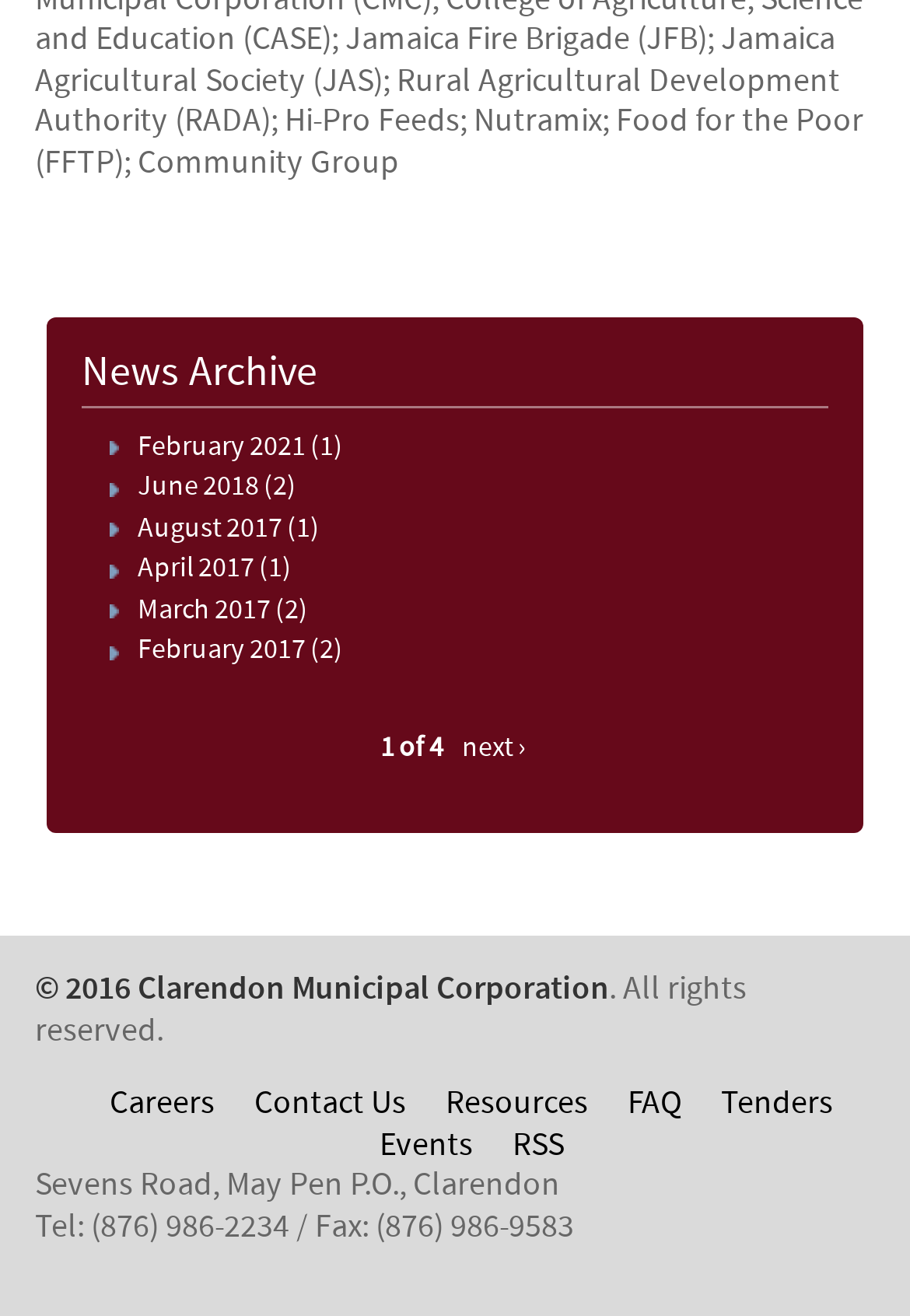Extract the bounding box for the UI element that matches this description: "next ›".

[0.492, 0.555, 0.592, 0.583]